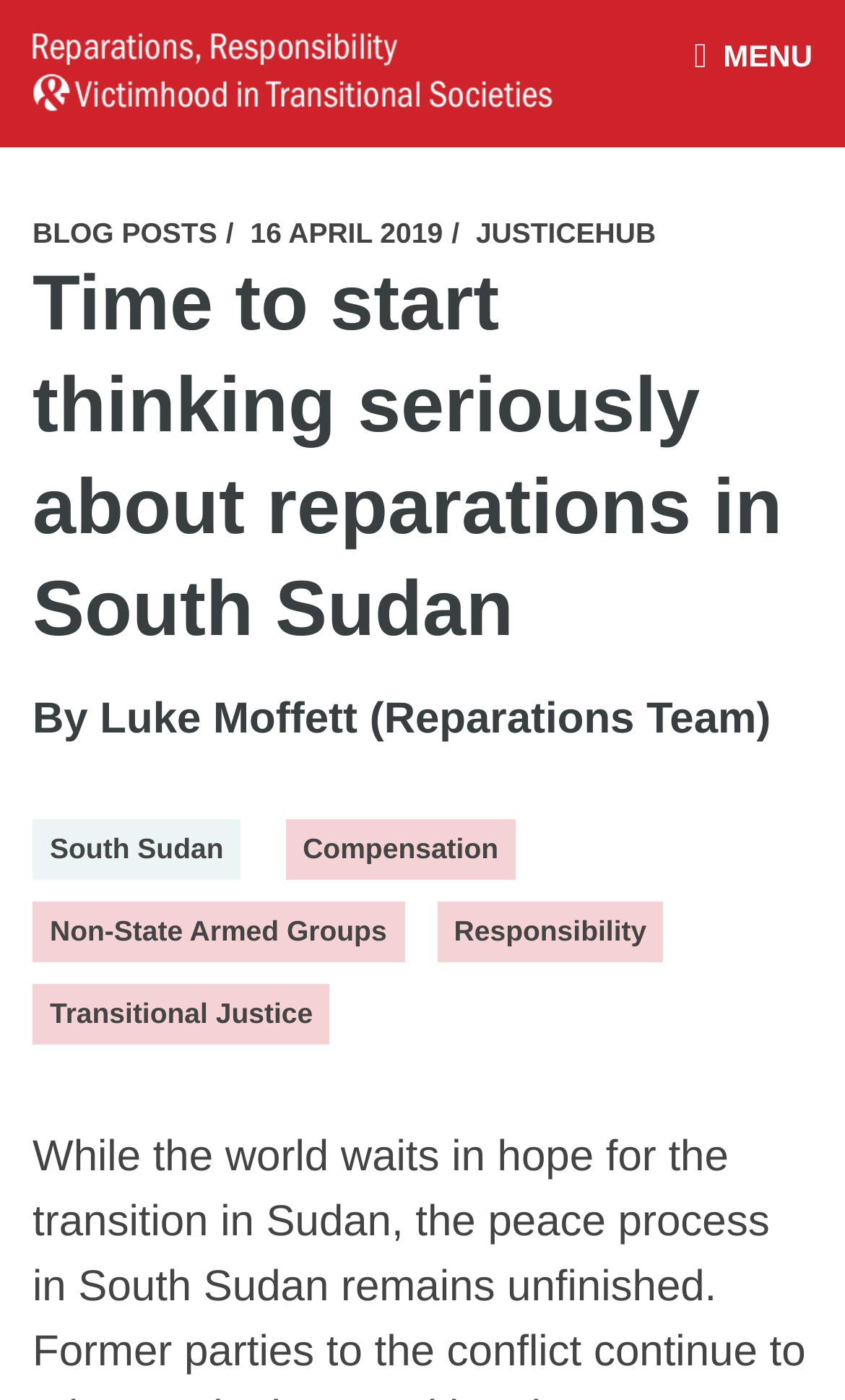Provide an in-depth caption for the contents of the webpage.

The webpage appears to be a blog post or article discussing reparations in South Sudan. At the top right corner, there is a menu link with an icon. Below it, there is a header section with several links, including "HOME", "REPARATIONS DATABASE", "ABOUT THE PROJECT", "PROJECT OUTPUTS", "NEWS", "CULTURAL PROPERTY", and others. These links are arranged horizontally, with the first three on the left and the rest on the right.

The main content of the webpage is a blog post titled "Time to start thinking seriously about reparations in South Sudan" by Luke Moffett from the Reparations Team. The title is followed by a brief description or subtitle. The article is divided into sections, with headings and paragraphs of text. There are also several static text elements scattered throughout the article, including "Compensation", "Non-State Armed Groups", "Responsibility", and "Transitional Justice". These texts may be related to the content of the article or serve as keywords.

There is an image associated with the article title, which may be a logo or a relevant picture. The image is positioned near the top of the page, above the article title. Overall, the webpage has a simple and organized layout, with a focus on presenting the article's content and providing navigation links to other related pages.